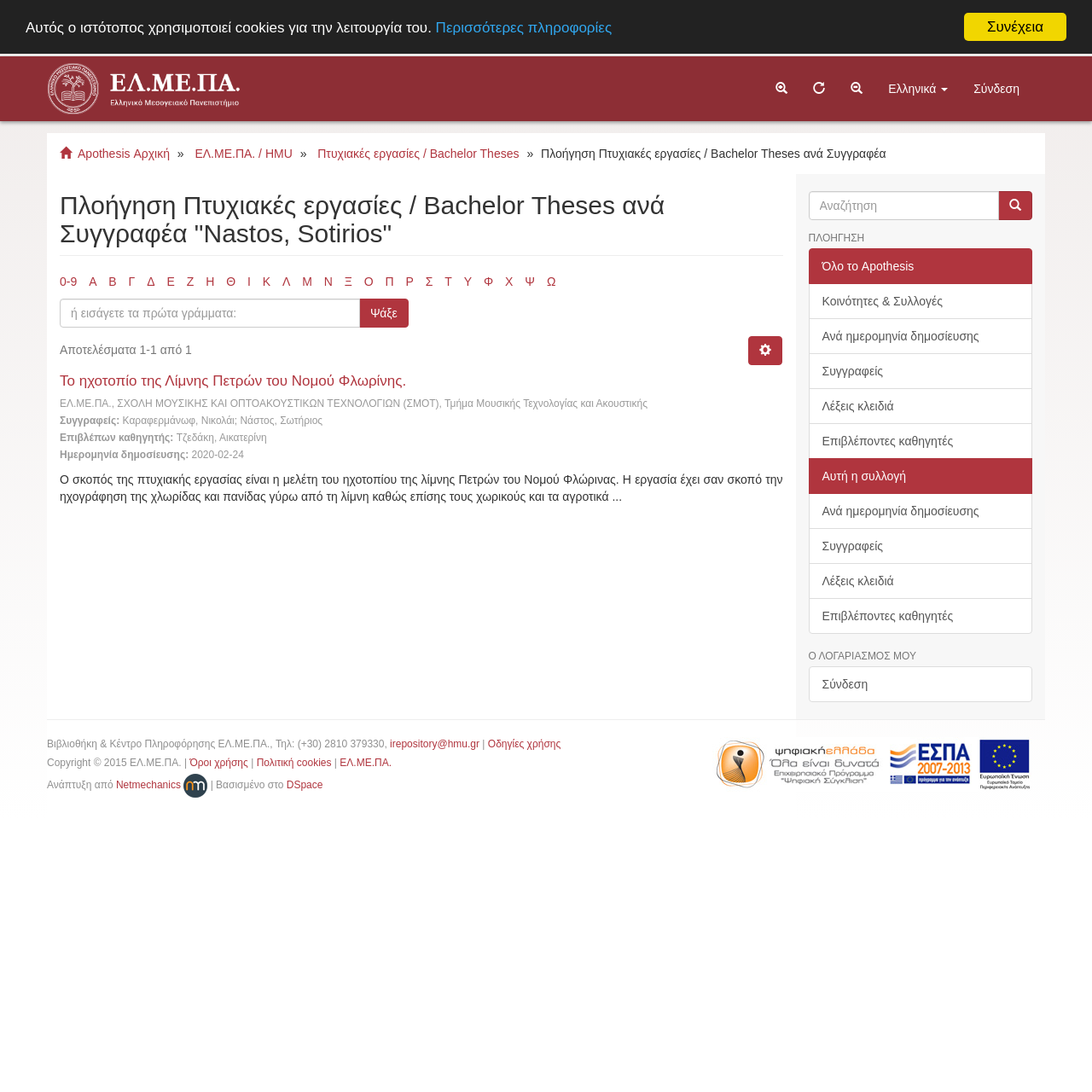Find the bounding box coordinates of the element's region that should be clicked in order to follow the given instruction: "Click the 'Σύνδεση' link". The coordinates should consist of four float numbers between 0 and 1, i.e., [left, top, right, bottom].

[0.88, 0.052, 0.945, 0.111]